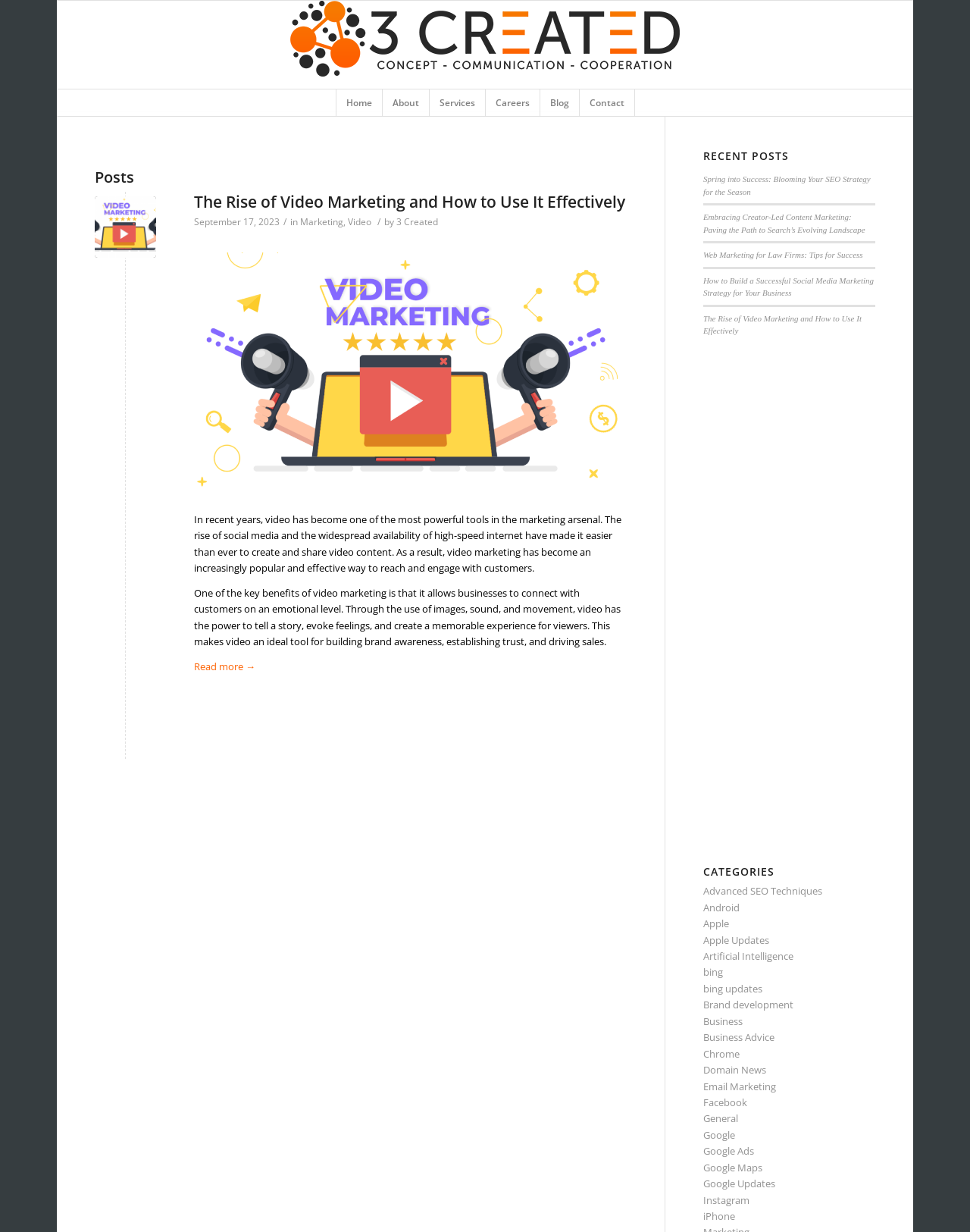What is the name of the company?
Answer the question with detailed information derived from the image.

The company name can be found in the top-left corner of the webpage, where it is written as '3 Created, Inc.' in both text and image form.